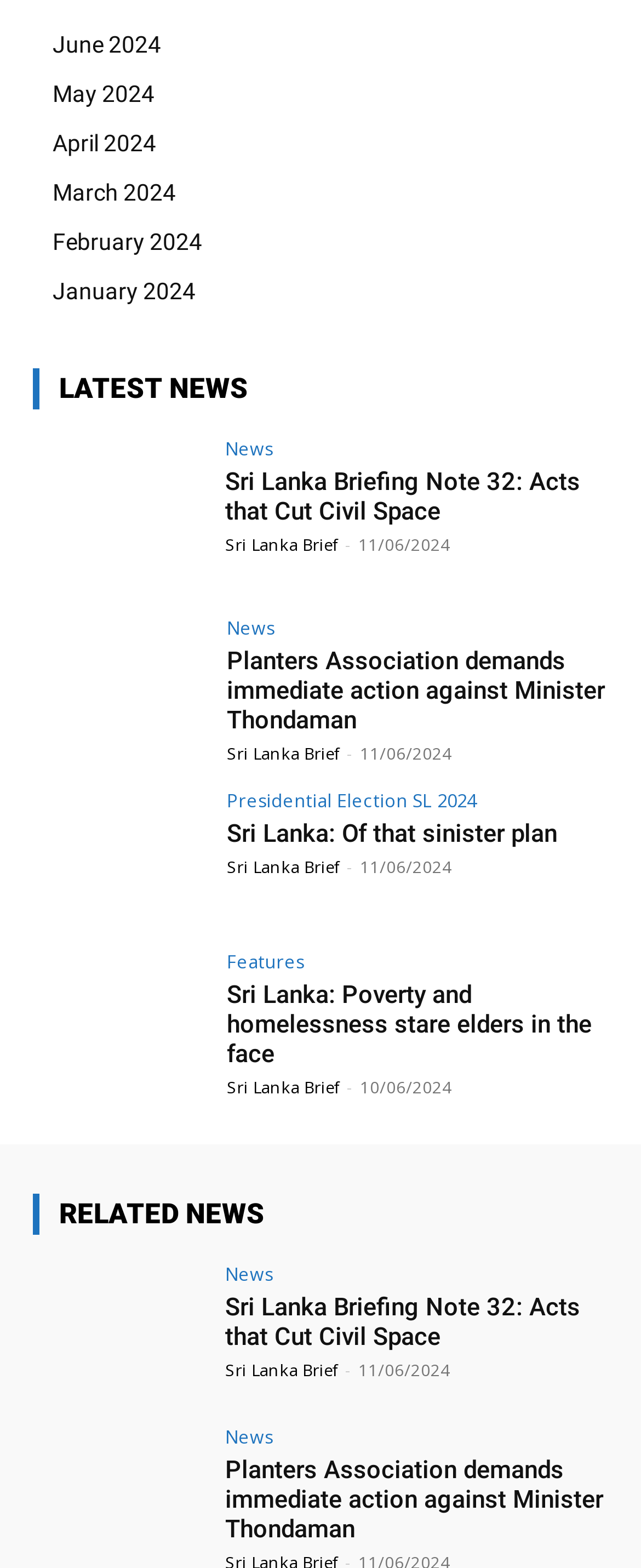Please identify the bounding box coordinates of the element's region that needs to be clicked to fulfill the following instruction: "Click on the 'June 2024' link". The bounding box coordinates should consist of four float numbers between 0 and 1, i.e., [left, top, right, bottom].

[0.051, 0.012, 0.949, 0.044]